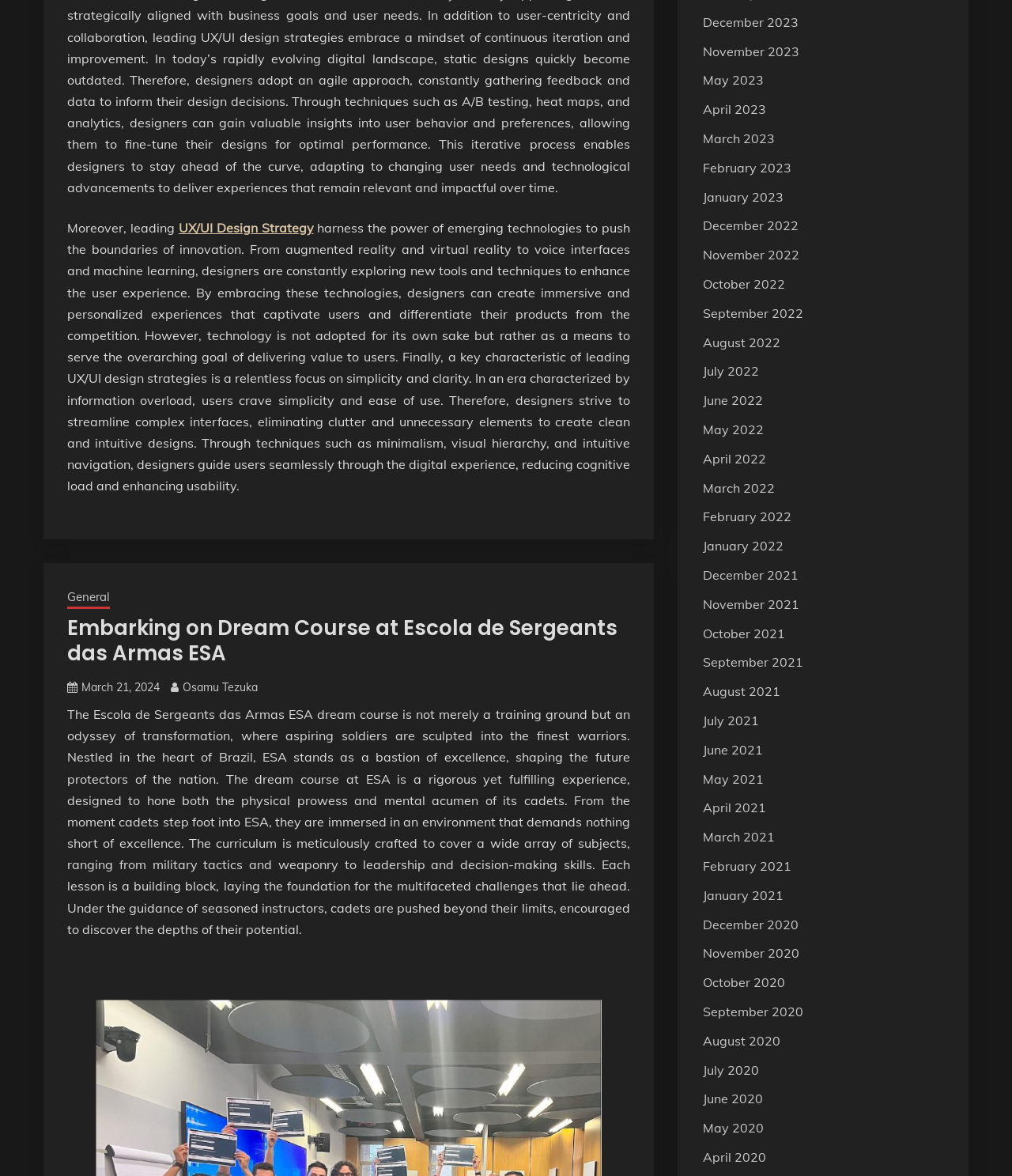Where is the Escola de Sergeants das Armas ESA located?
Based on the visual information, provide a detailed and comprehensive answer.

The Escola de Sergeants das Armas ESA is located in Brazil, which is mentioned in the text as 'Nestled in the heart of Brazil, ESA stands as a bastion of excellence, shaping the future protectors of the nation'.